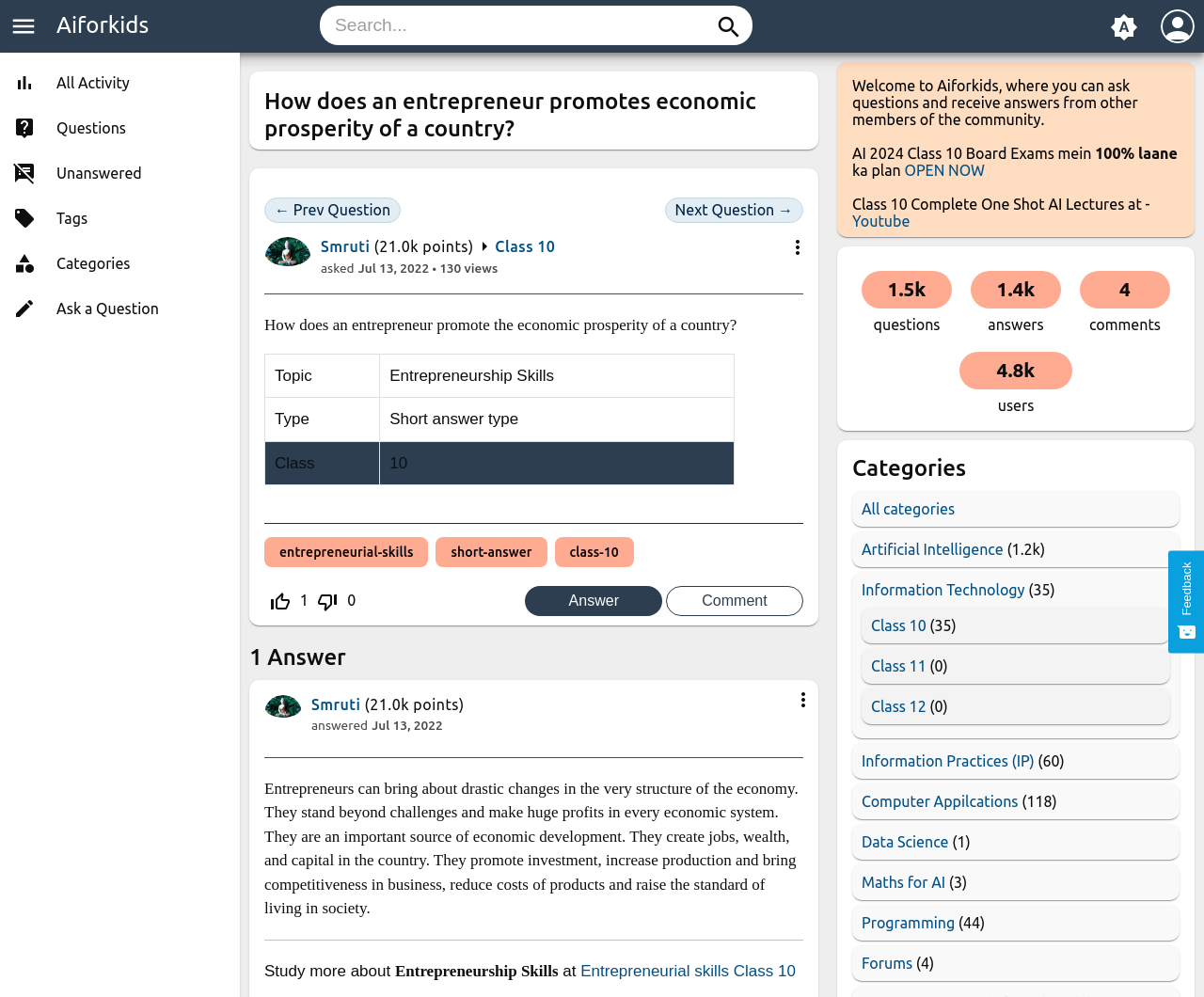What is the date when the question was asked?
Please answer the question as detailed as possible.

The date when the question was asked can be found below the question title, where it is indicated as 'Jul 13, 2022'.